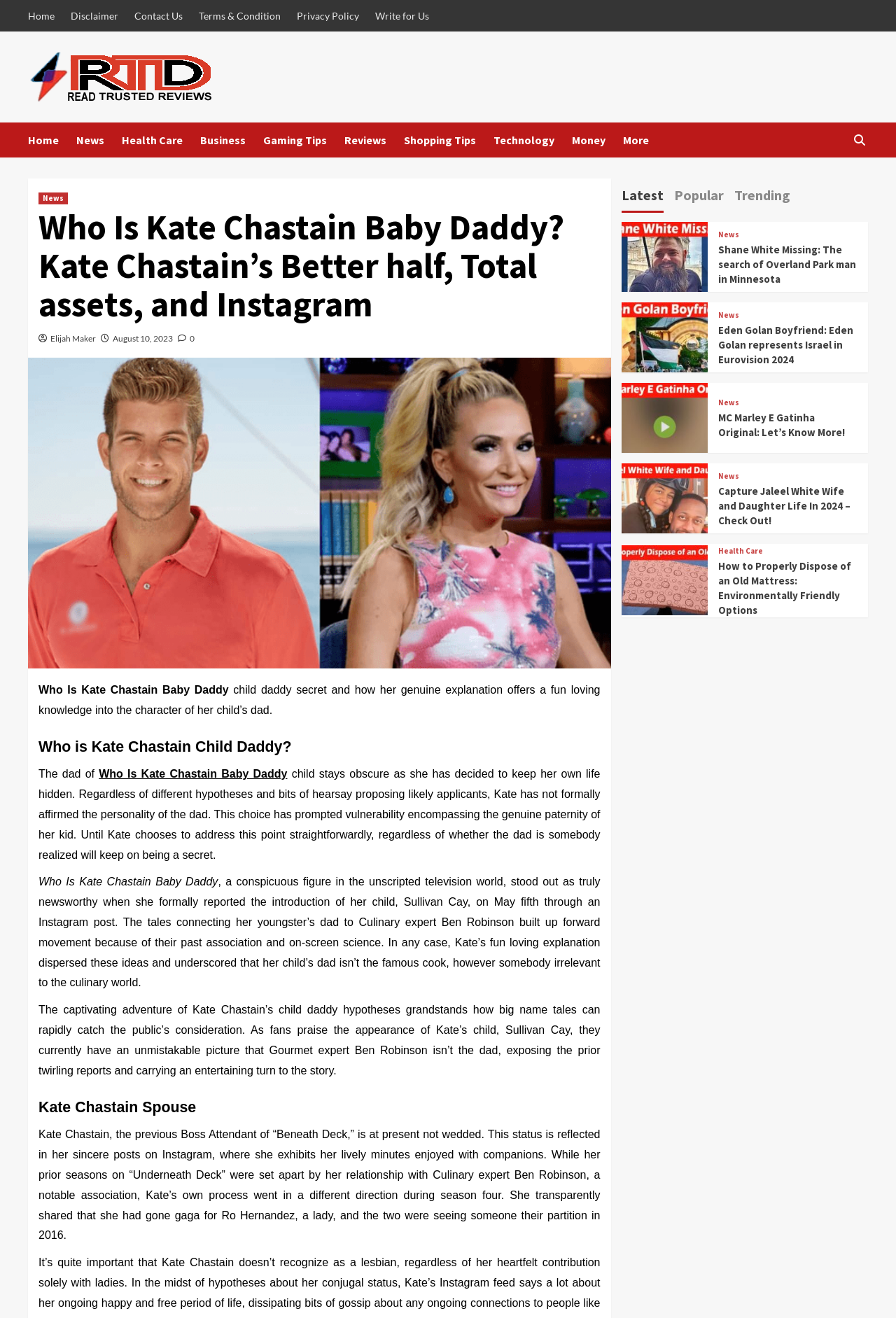What is the name of Kate Chastain's child?
Refer to the screenshot and respond with a concise word or phrase.

Sullivan Cay